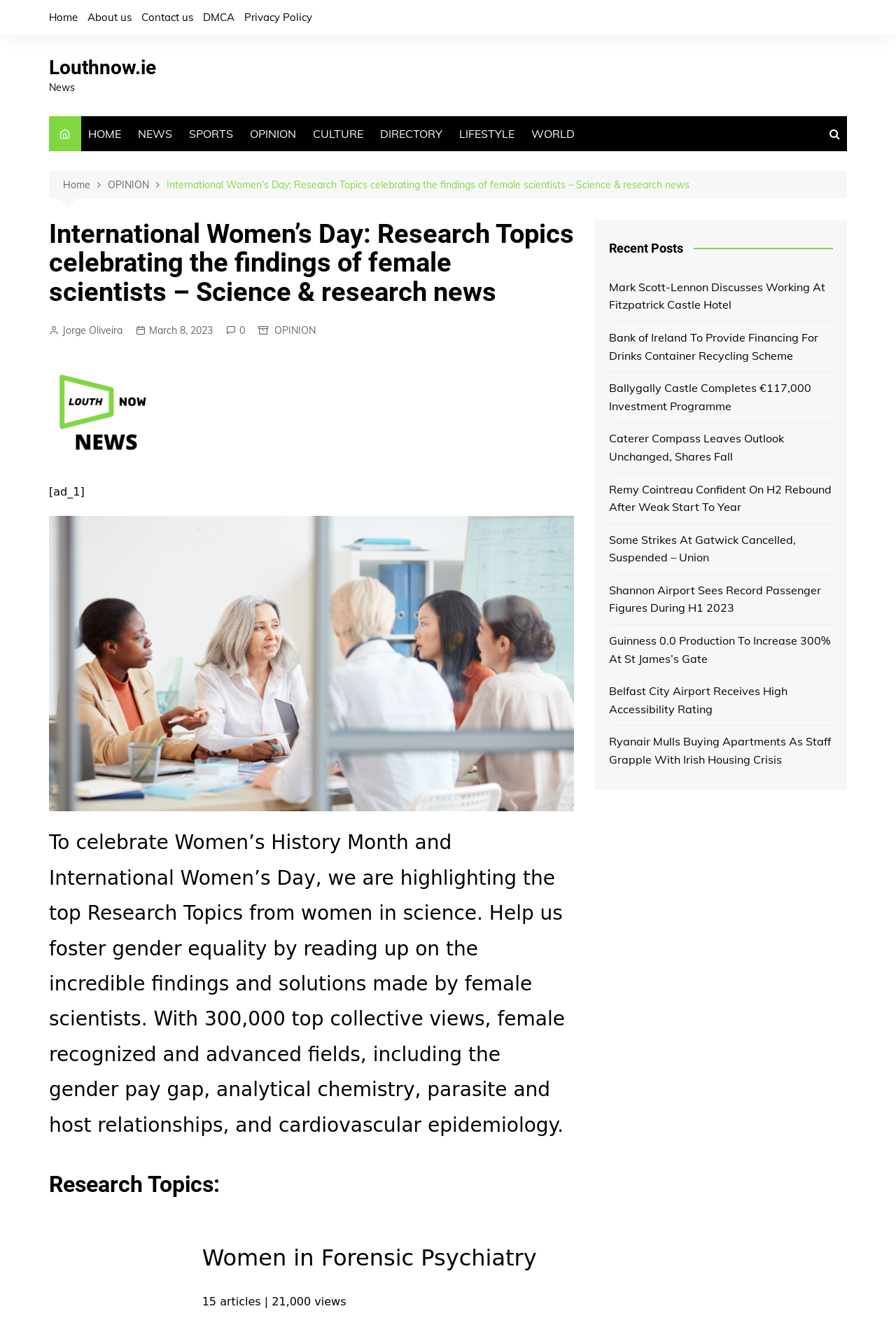Please find and give the text of the main heading on the webpage.

International Women’s Day: Research Topics celebrating the findings of female scientists – Science & research news